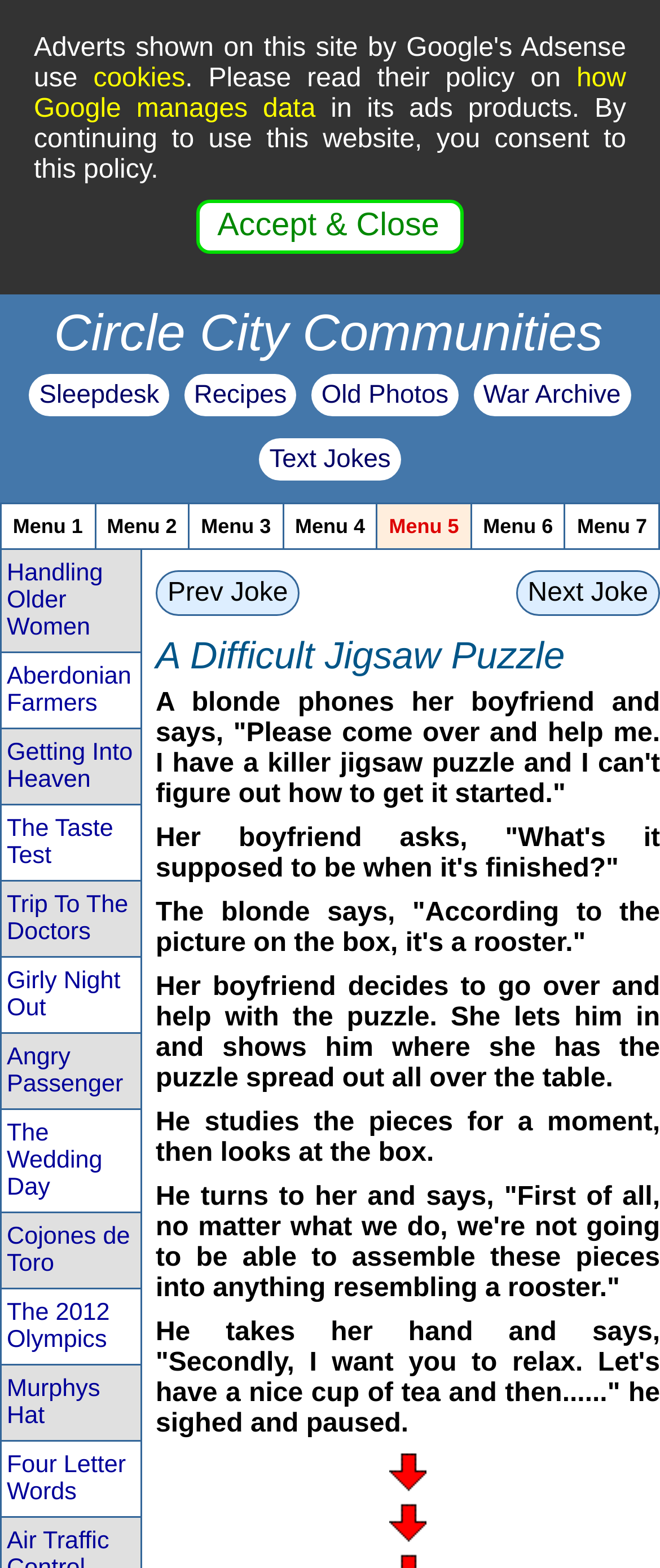Please find the bounding box coordinates for the clickable element needed to perform this instruction: "Read the 'A Difficult Jigsaw Puzzle' joke".

[0.236, 0.405, 1.0, 0.433]